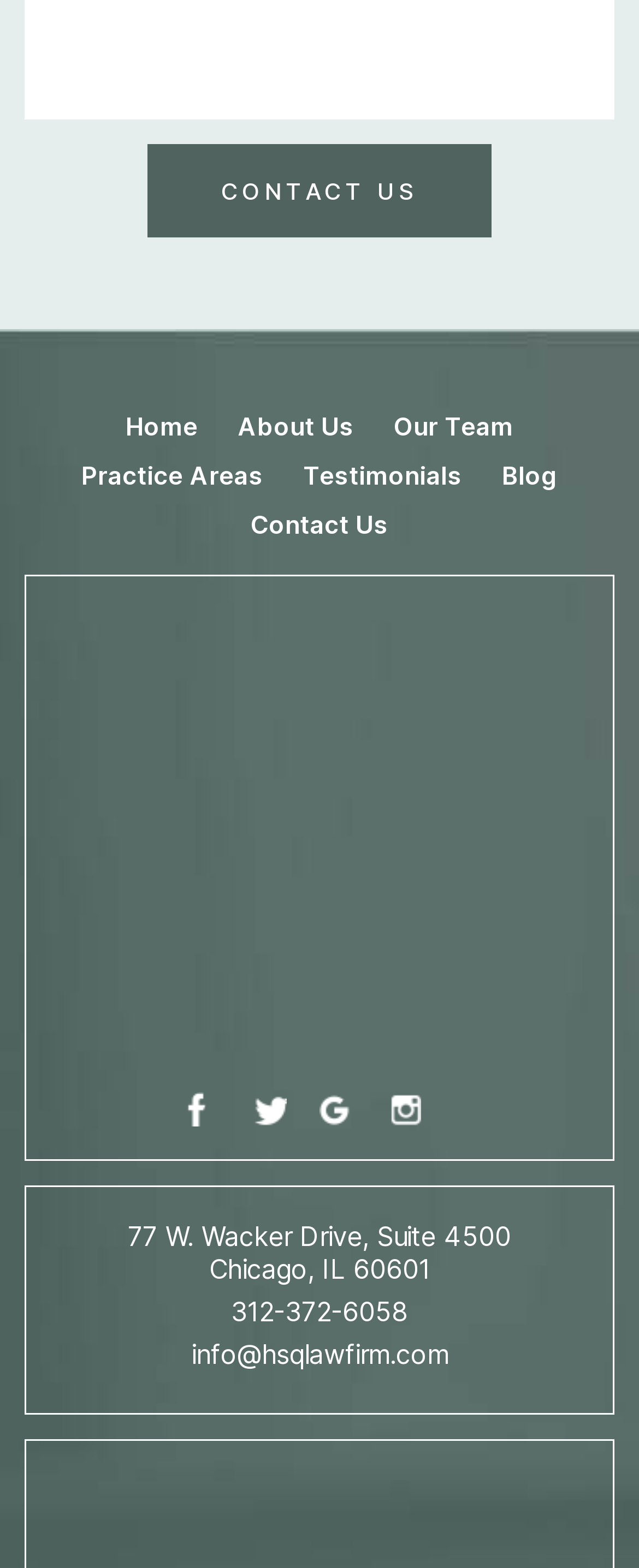Locate the bounding box coordinates of the area you need to click to fulfill this instruction: 'Send an email to info@hsqlawfirm.com'. The coordinates must be in the form of four float numbers ranging from 0 to 1: [left, top, right, bottom].

[0.092, 0.853, 0.908, 0.874]